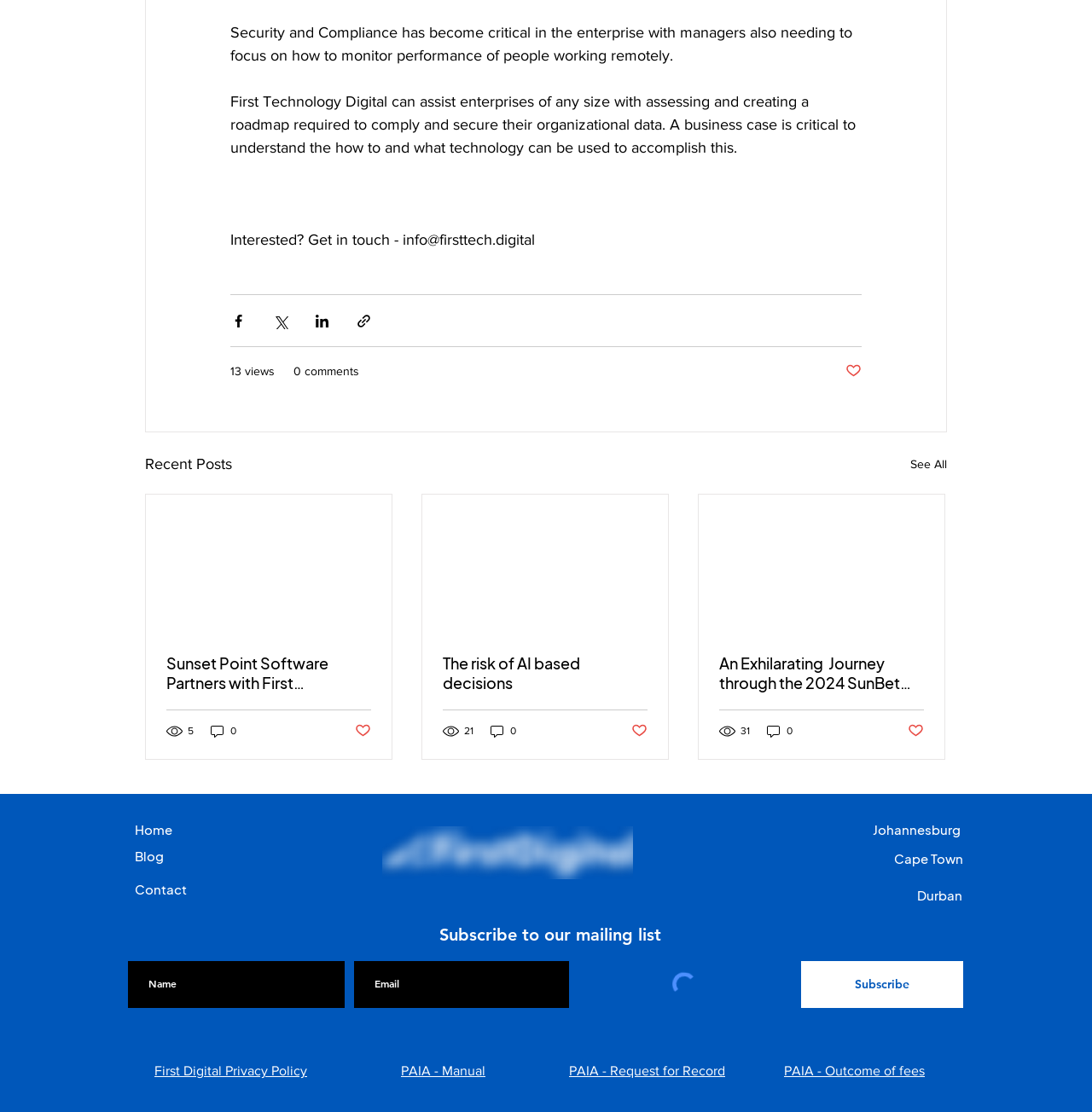Please determine the bounding box coordinates of the element to click in order to execute the following instruction: "Read the First Digital Privacy Policy". The coordinates should be four float numbers between 0 and 1, specified as [left, top, right, bottom].

[0.141, 0.956, 0.281, 0.969]